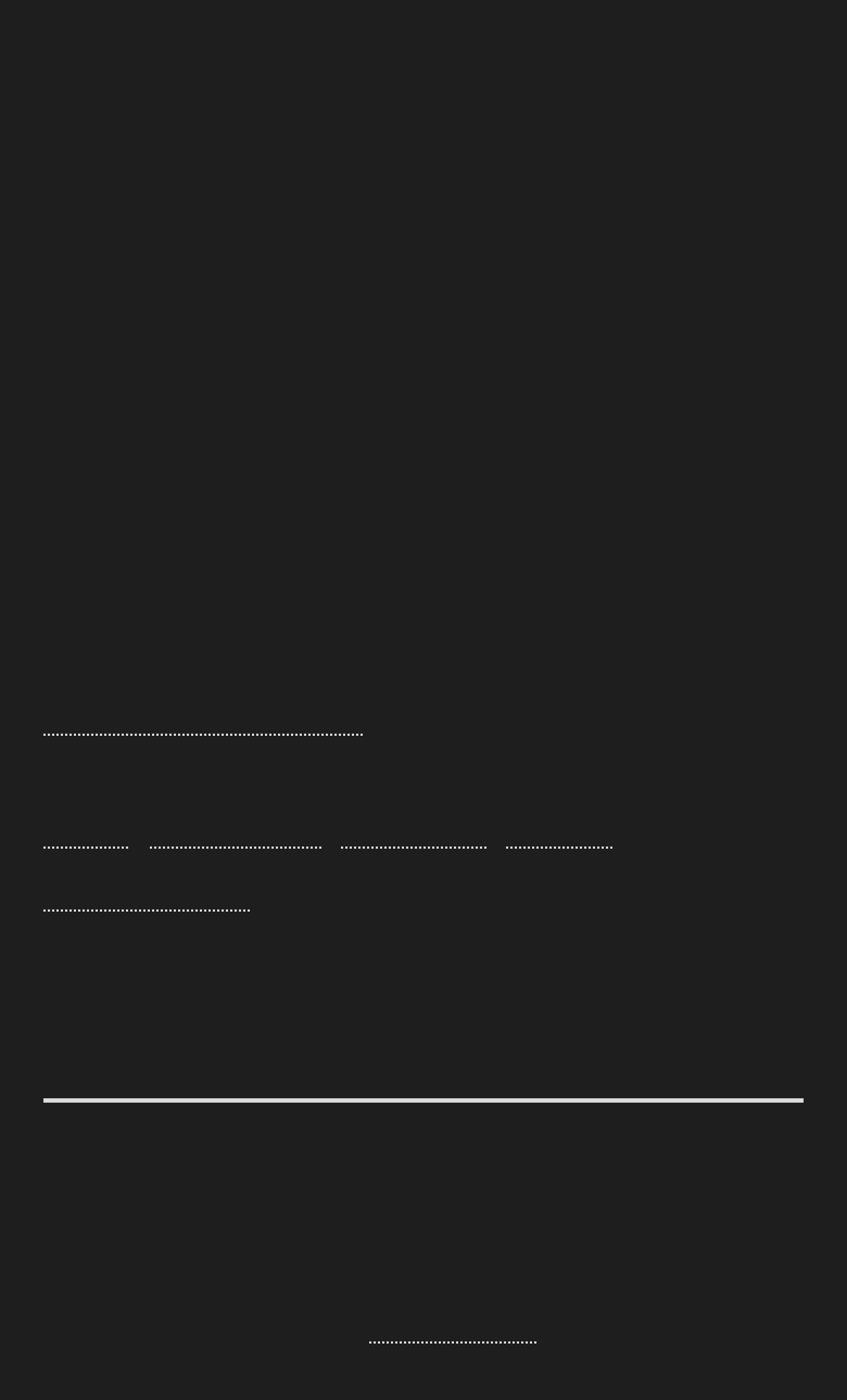Locate the bounding box coordinates of the element that needs to be clicked to carry out the instruction: "visit the page of david (b) hayes". The coordinates should be given as four float numbers ranging from 0 to 1, i.e., [left, top, right, bottom].

[0.395, 0.467, 0.669, 0.495]